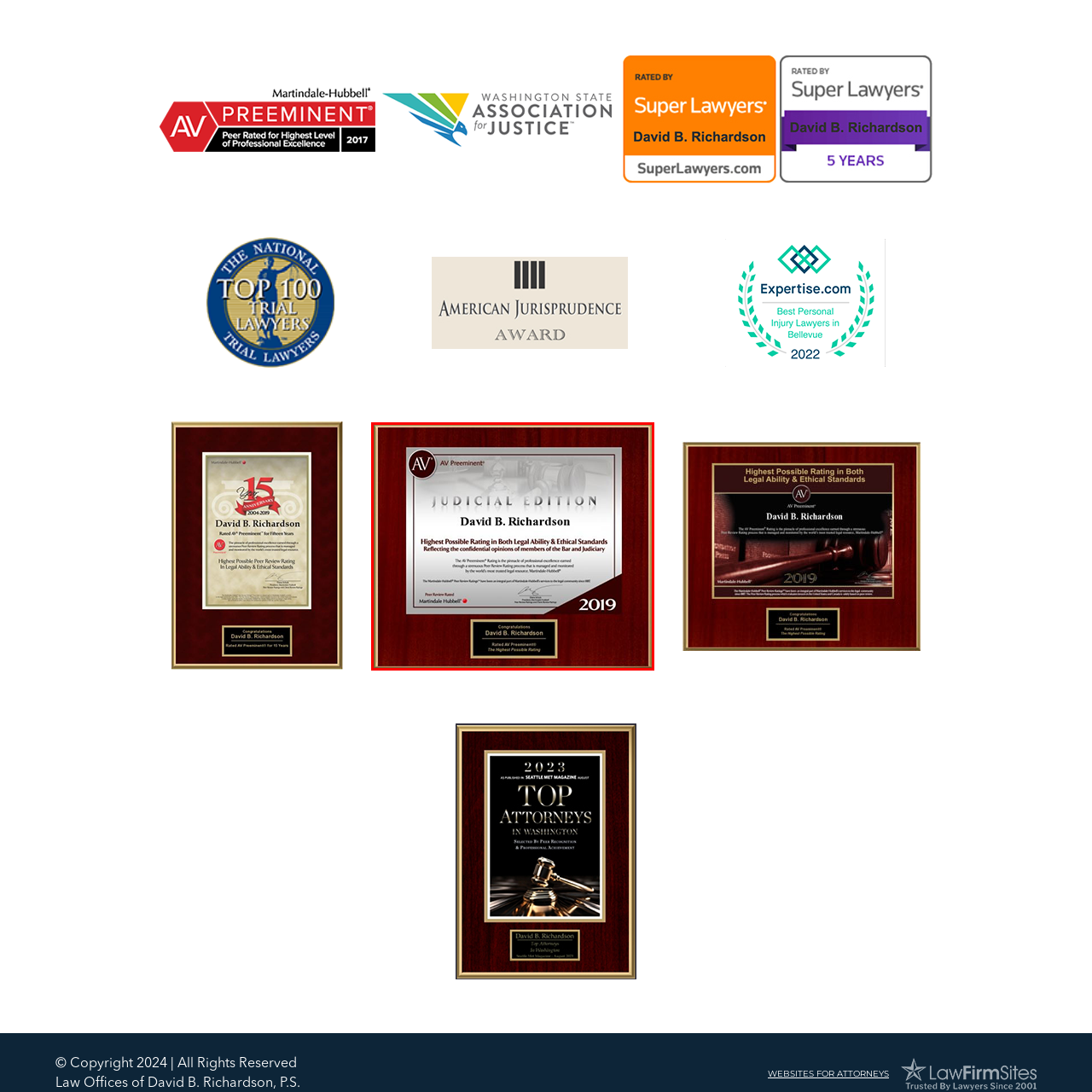What is written on the plaque?
Observe the image enclosed by the red boundary and respond with a one-word or short-phrase answer.

Congratulations David B. Richardson